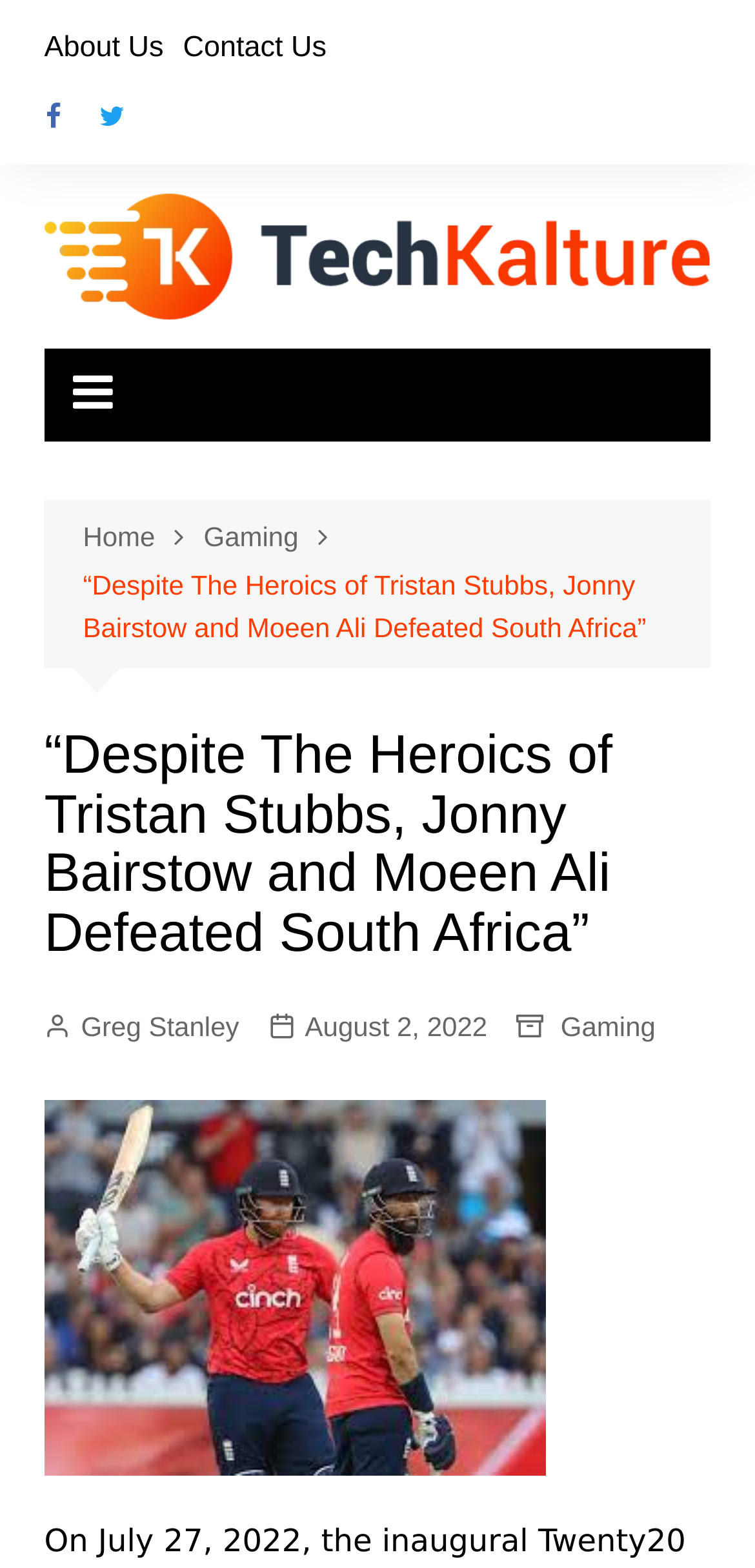Identify the bounding box for the UI element specified in this description: "alt="Tech Kalture"". The coordinates must be four float numbers between 0 and 1, formatted as [left, top, right, bottom].

[0.058, 0.124, 0.942, 0.204]